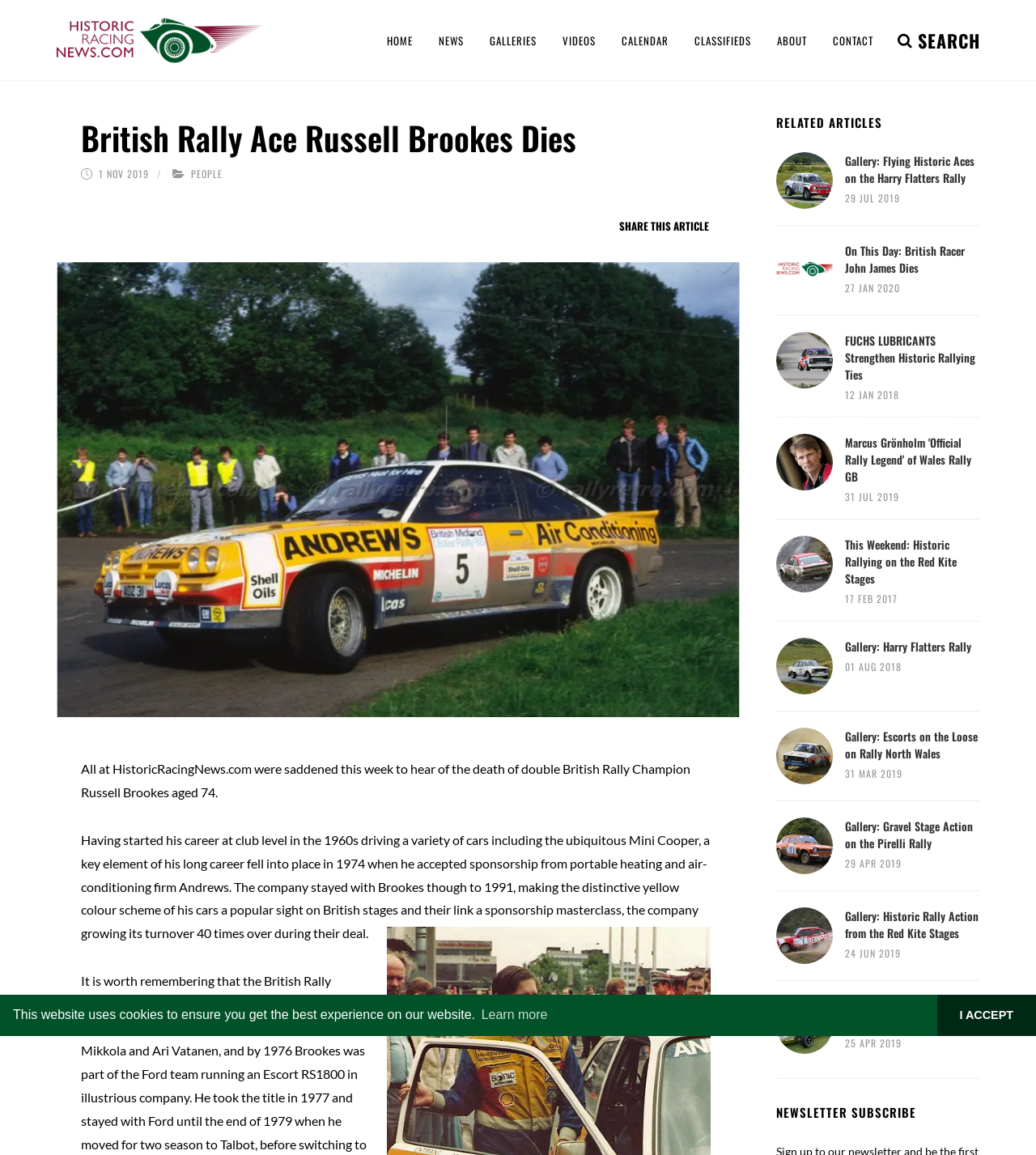Locate the UI element described by alt="Ford Escort MkII" in the provided webpage screenshot. Return the bounding box coordinates in the format (top-left x, top-left y, bottom-right x, bottom-right y), ensuring all values are between 0 and 1.

[0.749, 0.287, 0.804, 0.336]